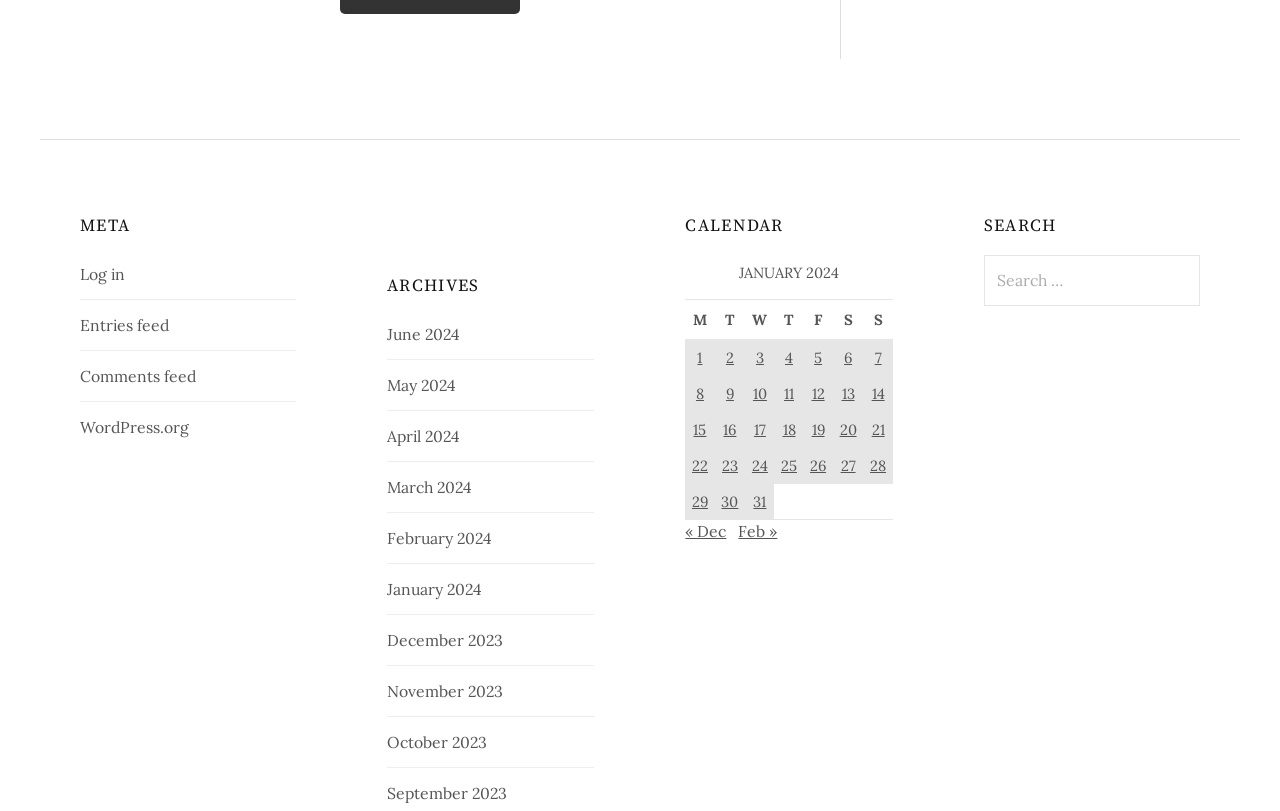Analyze the image and give a detailed response to the question:
What is the title of the calendar?

The title of the calendar is 'JANUARY 2024' which is located at the top of the calendar table with a bounding box coordinate of [0.535, 0.315, 0.697, 0.358].